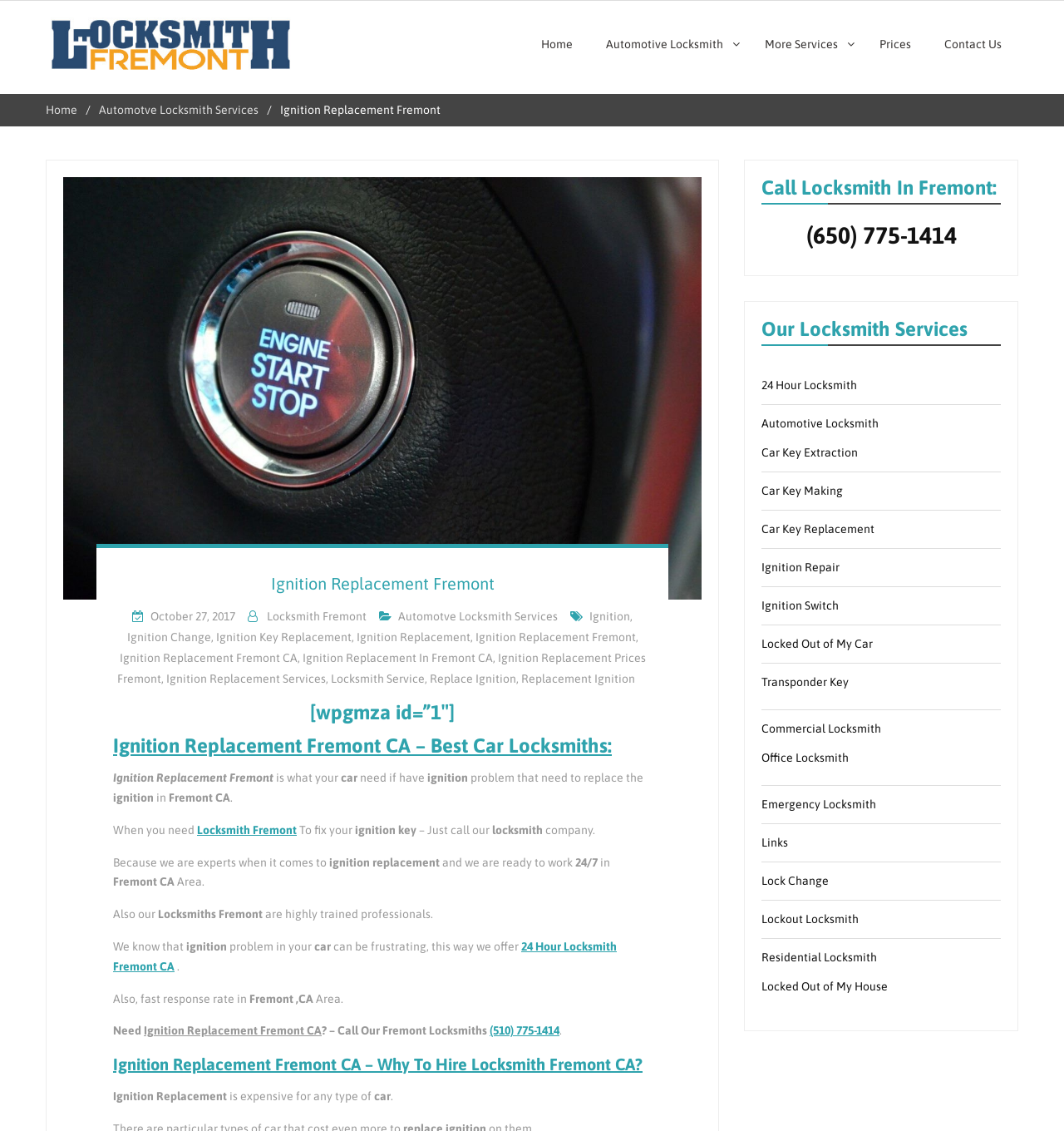Determine the bounding box for the described HTML element: "Ignition Replacement in Fremont CA". Ensure the coordinates are four float numbers between 0 and 1 in the format [left, top, right, bottom].

[0.284, 0.576, 0.463, 0.588]